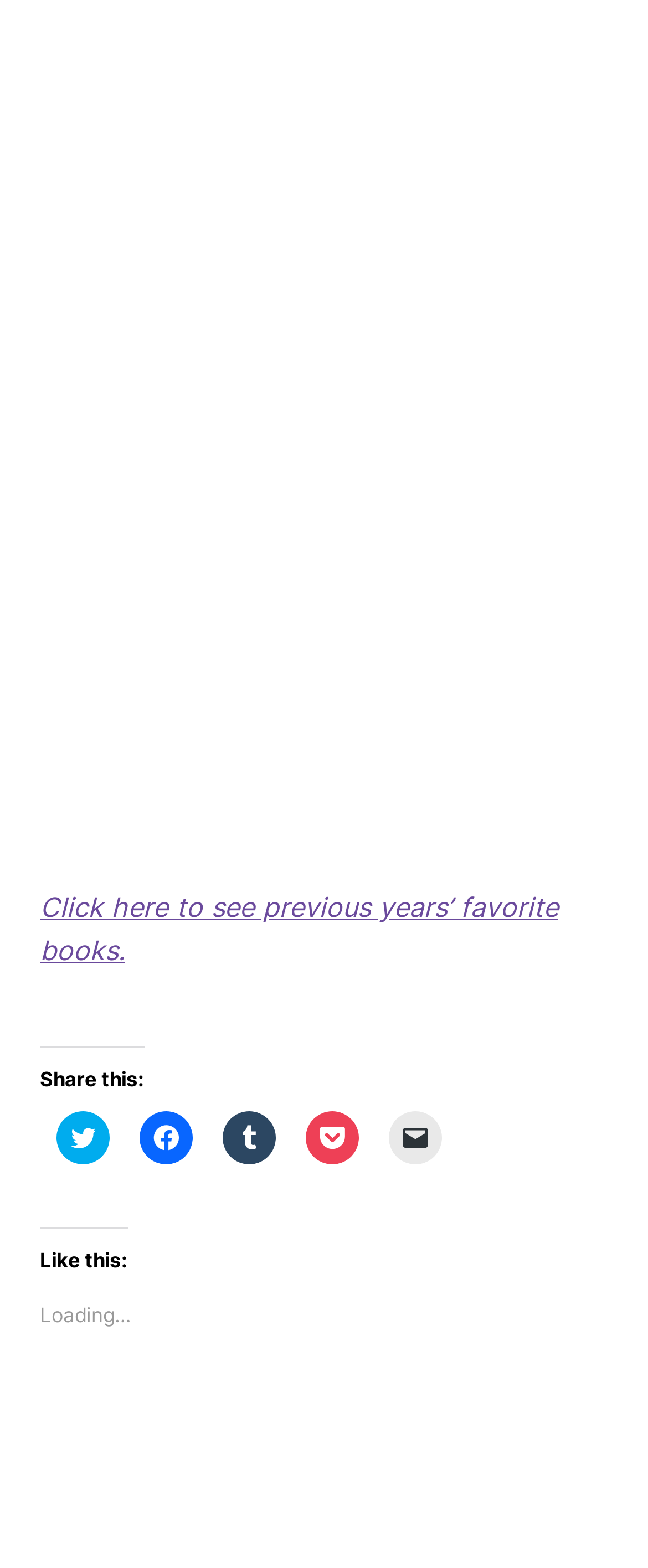Give a one-word or one-phrase response to the question:
What is the purpose of the links under 'Share this:'?

To share on social media